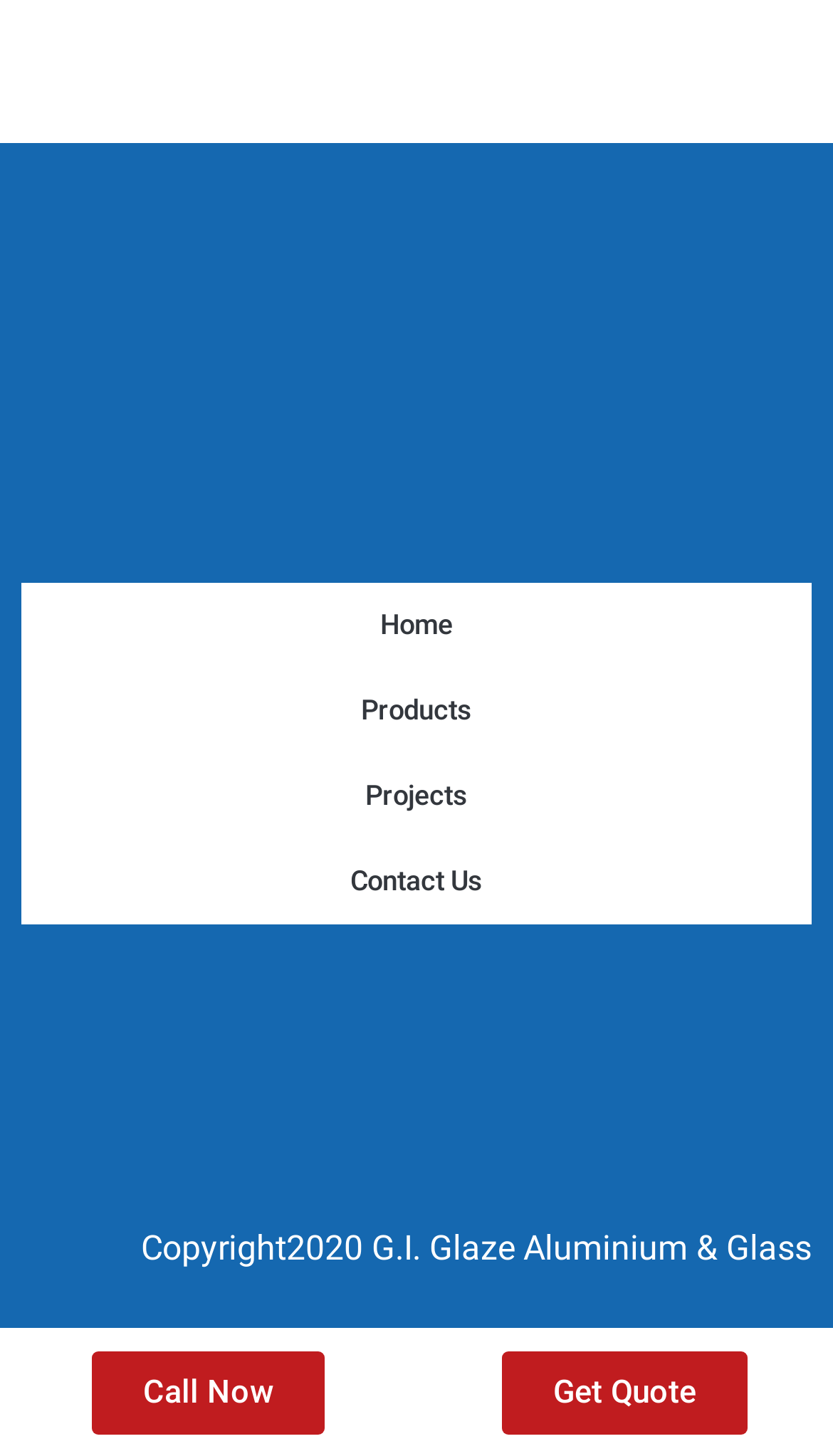Provide the bounding box coordinates for the UI element described in this sentence: "Get Quote". The coordinates should be four float values between 0 and 1, i.e., [left, top, right, bottom].

[0.603, 0.928, 0.897, 0.985]